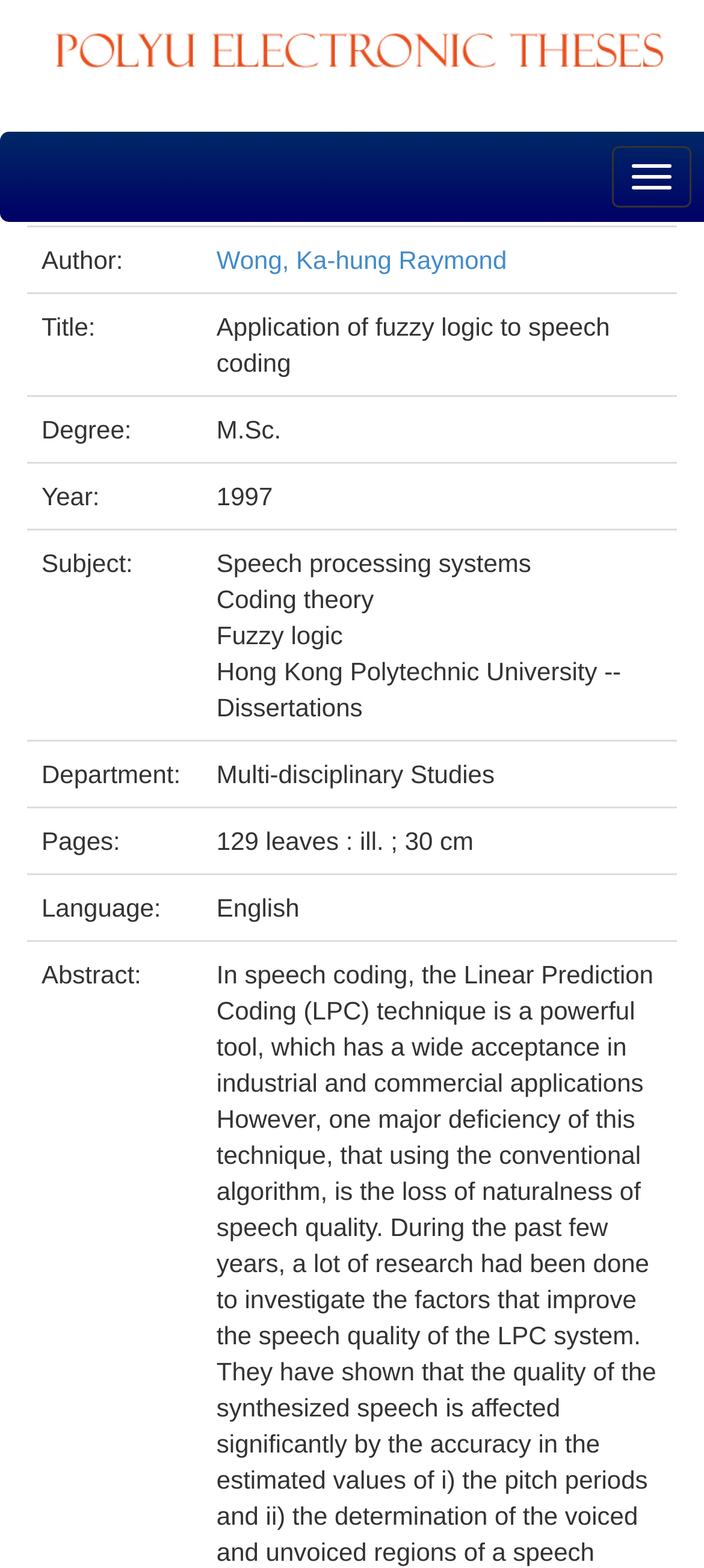Please give a one-word or short phrase response to the following question: 
How many pages does the thesis have?

129 leaves